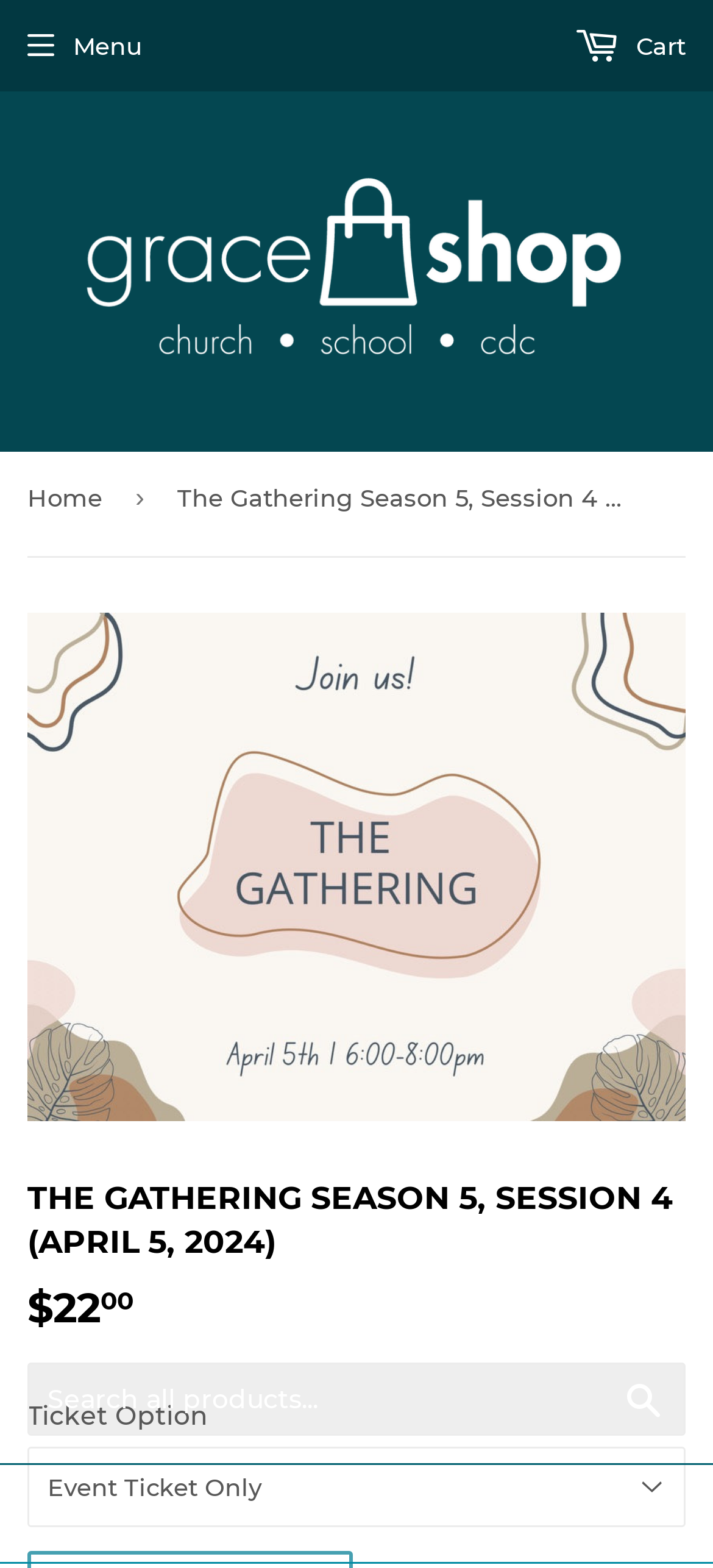Please locate and retrieve the main header text of the webpage.

THE GATHERING SEASON 5, SESSION 4 (APRIL 5, 2024)